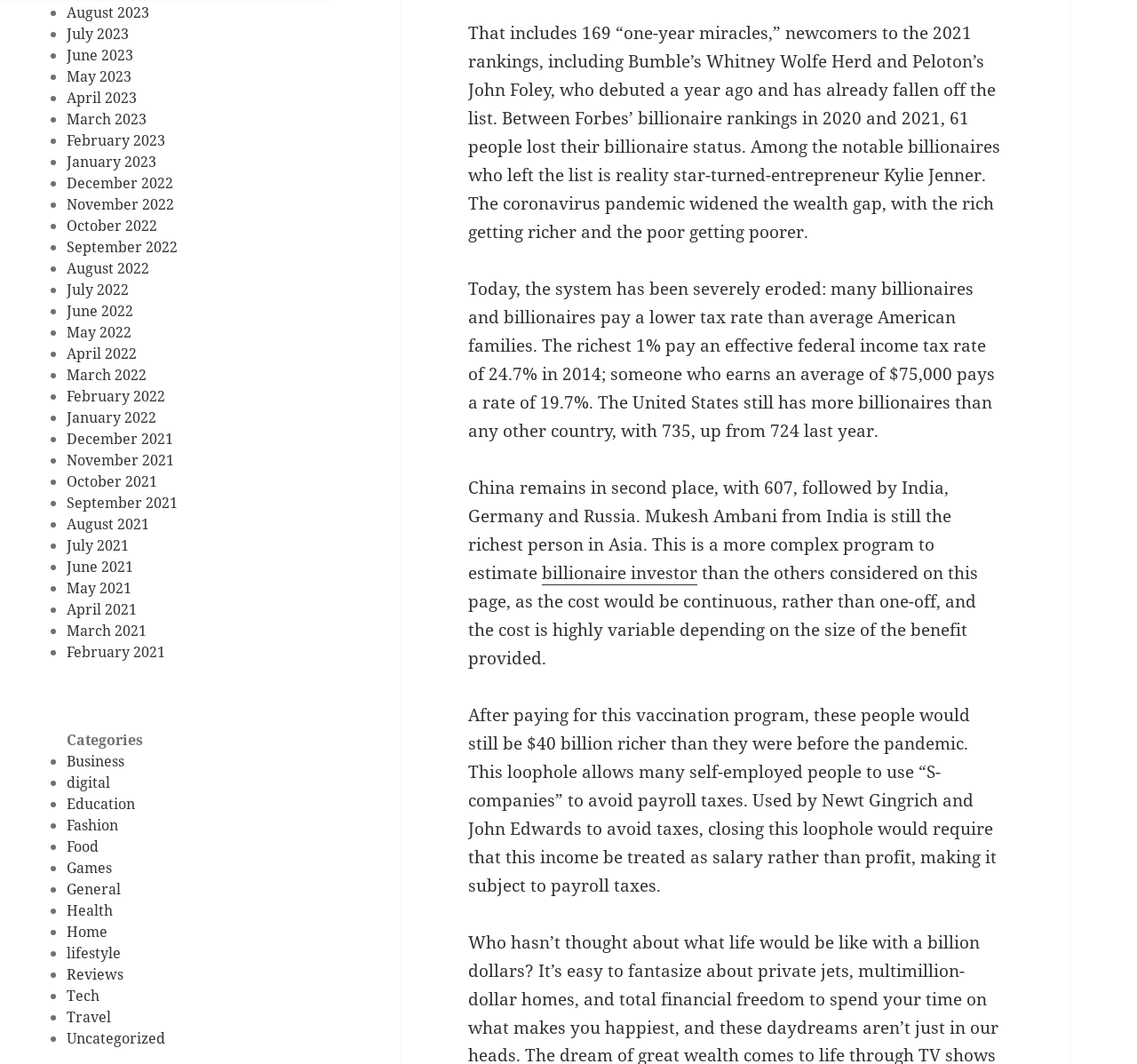Identify the bounding box for the element characterized by the following description: "March 2021".

[0.059, 0.583, 0.129, 0.602]